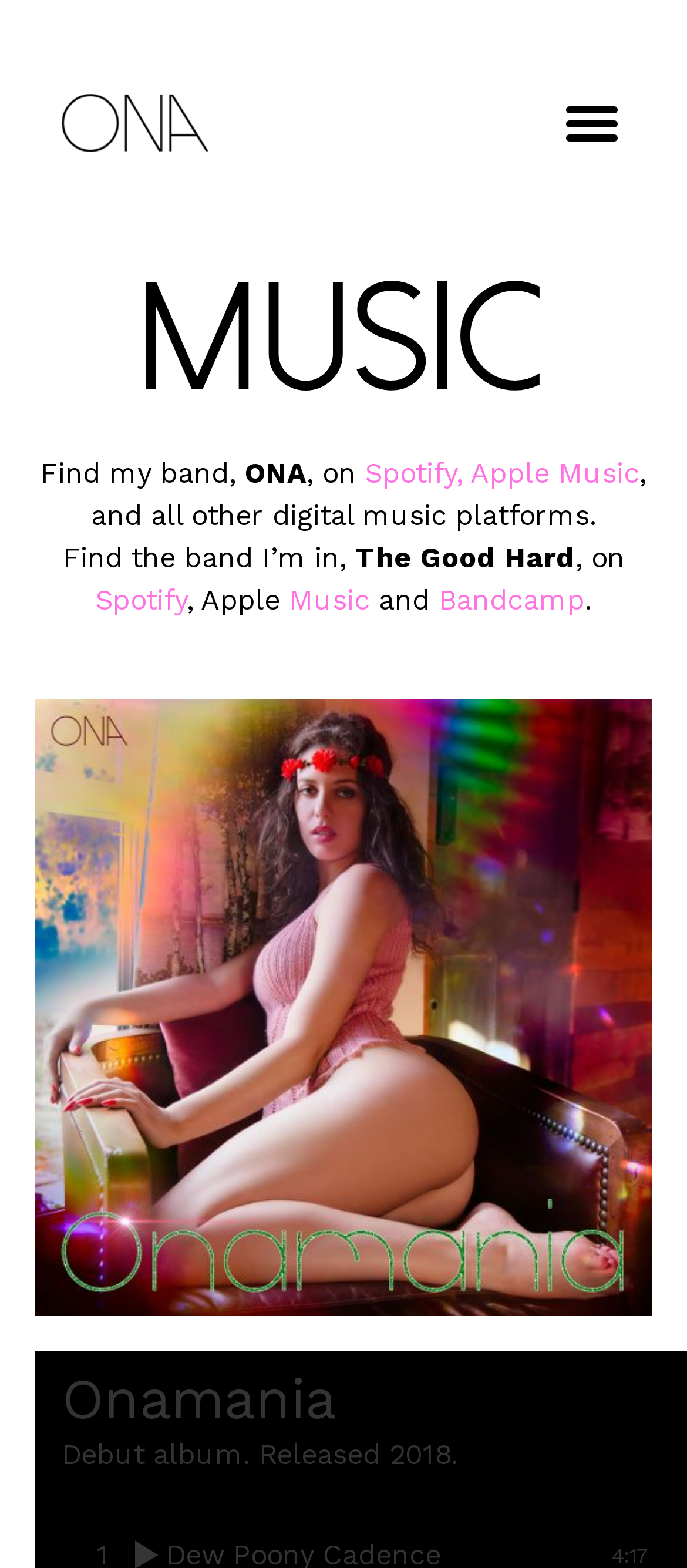For the given element description Menu, determine the bounding box coordinates of the UI element. The coordinates should follow the format (top-left x, top-left y, bottom-right x, bottom-right y) and be within the range of 0 to 1.

[0.8, 0.052, 0.923, 0.106]